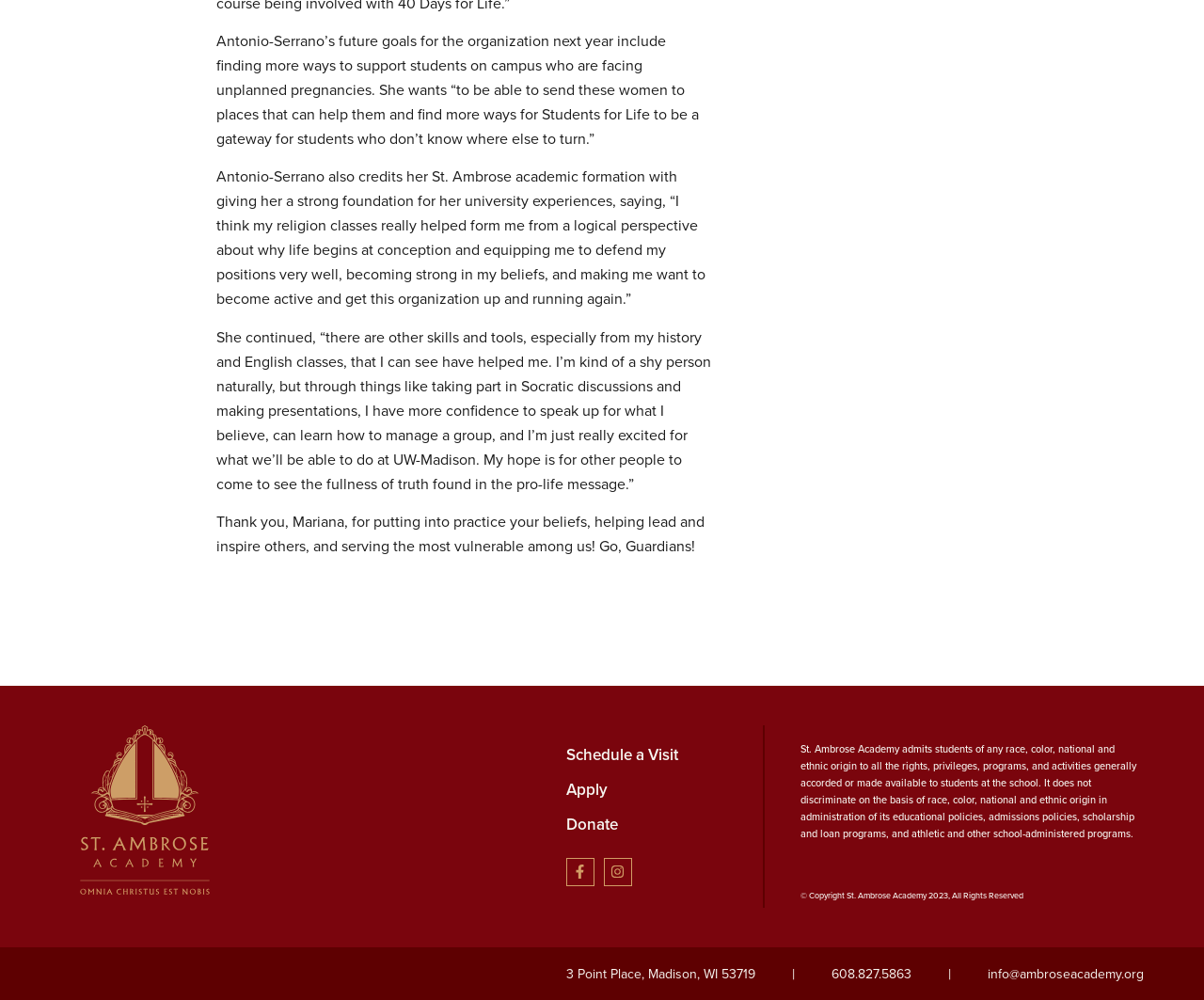What is the name of the university mentioned?
Carefully analyze the image and provide a detailed answer to the question.

In the StaticText element with ID 273, Antonio-Serrano mentions her hope for what they'll be able to do at UW-Madison, indicating that UW-Madison is the university she is referring to.